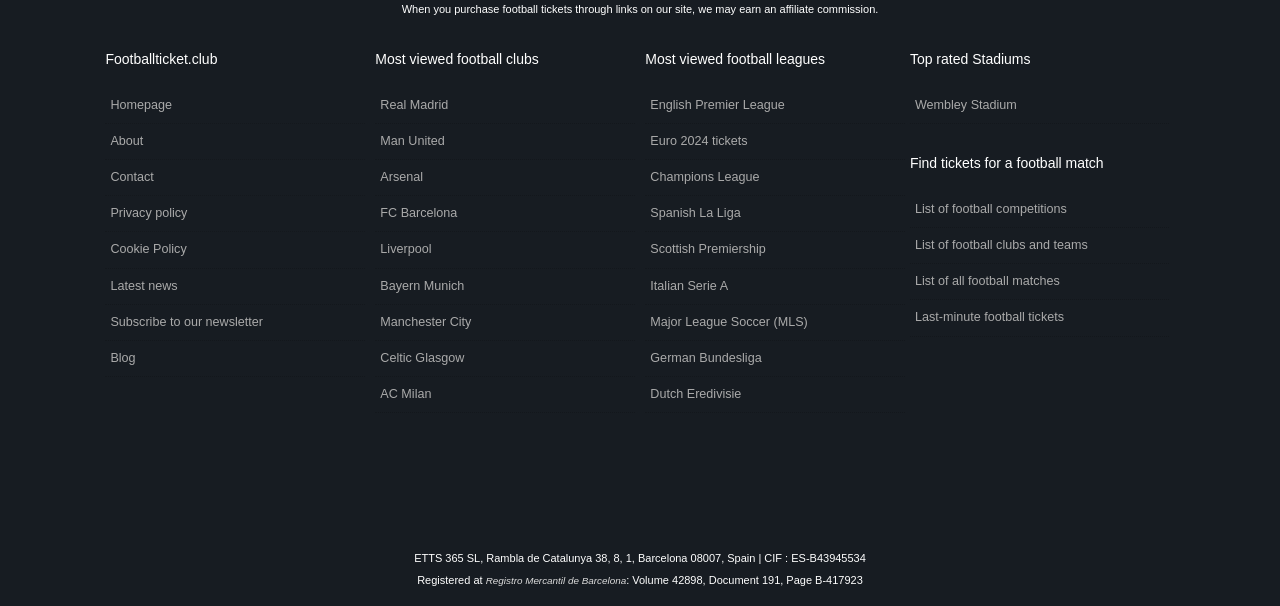Can you identify the bounding box coordinates of the clickable region needed to carry out this instruction: 'Check Latest news'? The coordinates should be four float numbers within the range of 0 to 1, stated as [left, top, right, bottom].

[0.082, 0.443, 0.285, 0.503]